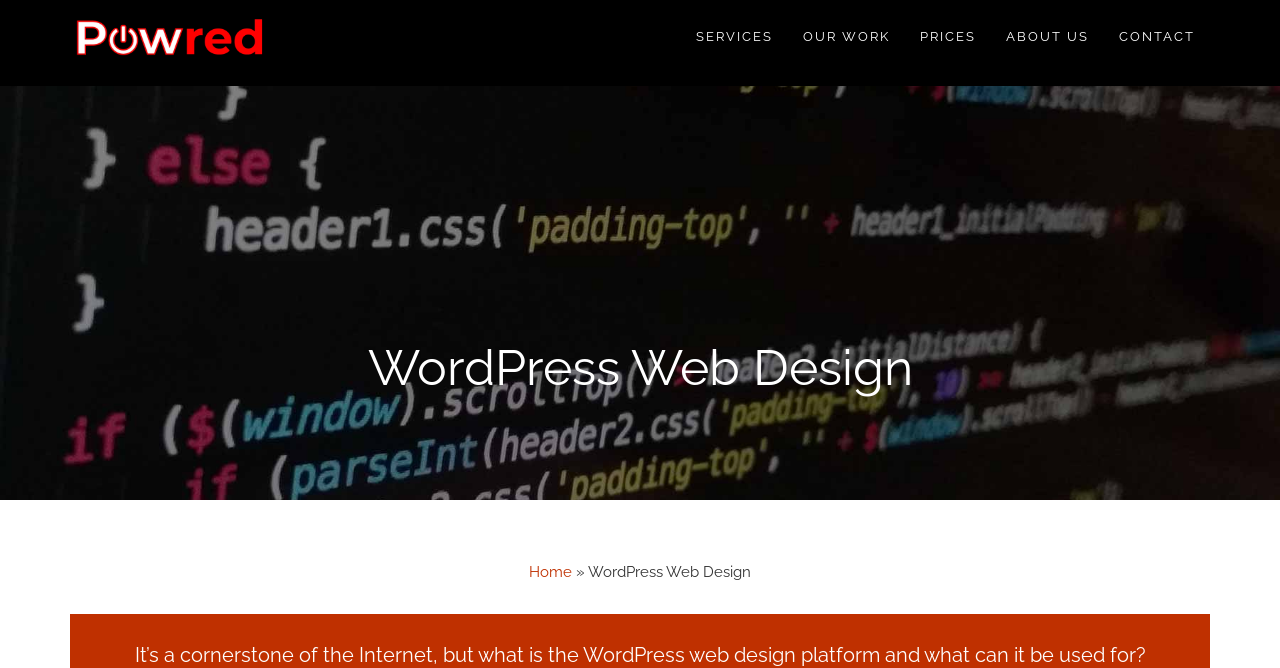Identify the bounding box coordinates for the element that needs to be clicked to fulfill this instruction: "Read the 'WordPress Web Design' heading". Provide the coordinates in the format of four float numbers between 0 and 1: [left, top, right, bottom].

[0.055, 0.501, 0.945, 0.599]